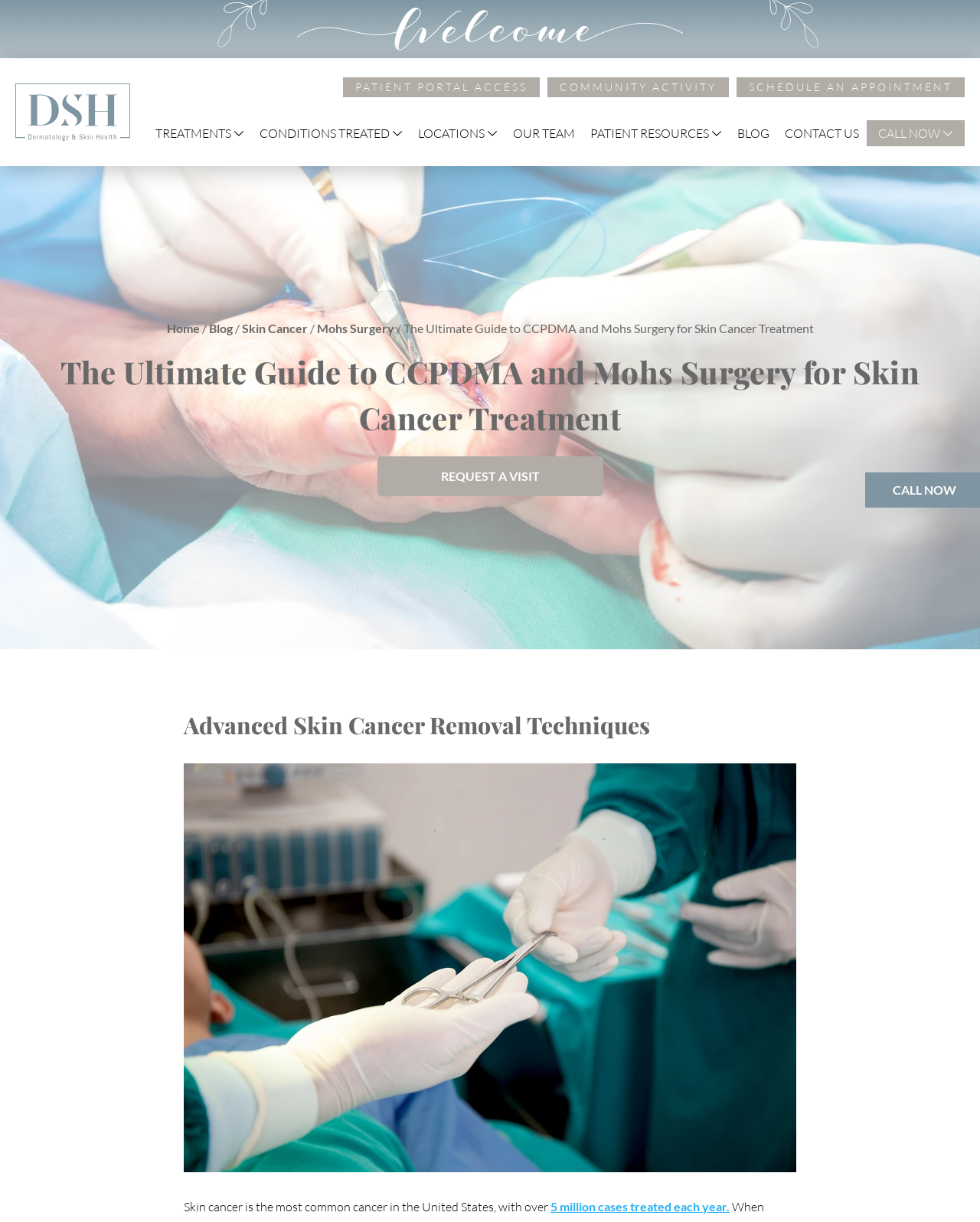Write an exhaustive caption that covers the webpage's main aspects.

The webpage is about skin cancer treatment, specifically CCPDMA and Mohs surgery, and is provided by a dermatology and skin health clinic, Dr. Mendese. 

At the top of the page, there are several links to different sections of the website, including patient portal access, community activity, schedule an appointment, treatments, medical, cosmetic, conditions treated, locations, our team, patient resources, blog, and contact us. 

Below these links, there are two columns of links and images. The left column has links to medical and cosmetic treatments, with corresponding images. The right column has links to different locations, including Dover, NH, Newington, NH, Londonderry, NH, Bedford, NH, and Peabody, MA. 

Further down the page, there is a heading that reads "The Ultimate Guide to CCPDMA and Mohs Surgery for Skin Cancer Treatment" followed by a brief description of skin cancer and its prevalence in the United States. 

Below this, there is an image of a surgeon operating on a hand, followed by a heading that reads "Advanced Skin Cancer Removal Techniques". 

The page also has a call-to-action button that reads "REQUEST A VISIT" and a notice that the online booking option is currently down, with instructions to call the office for assistance. 

At the bottom of the page, there is a link to call the office now, with the phone number 603-742-5556.